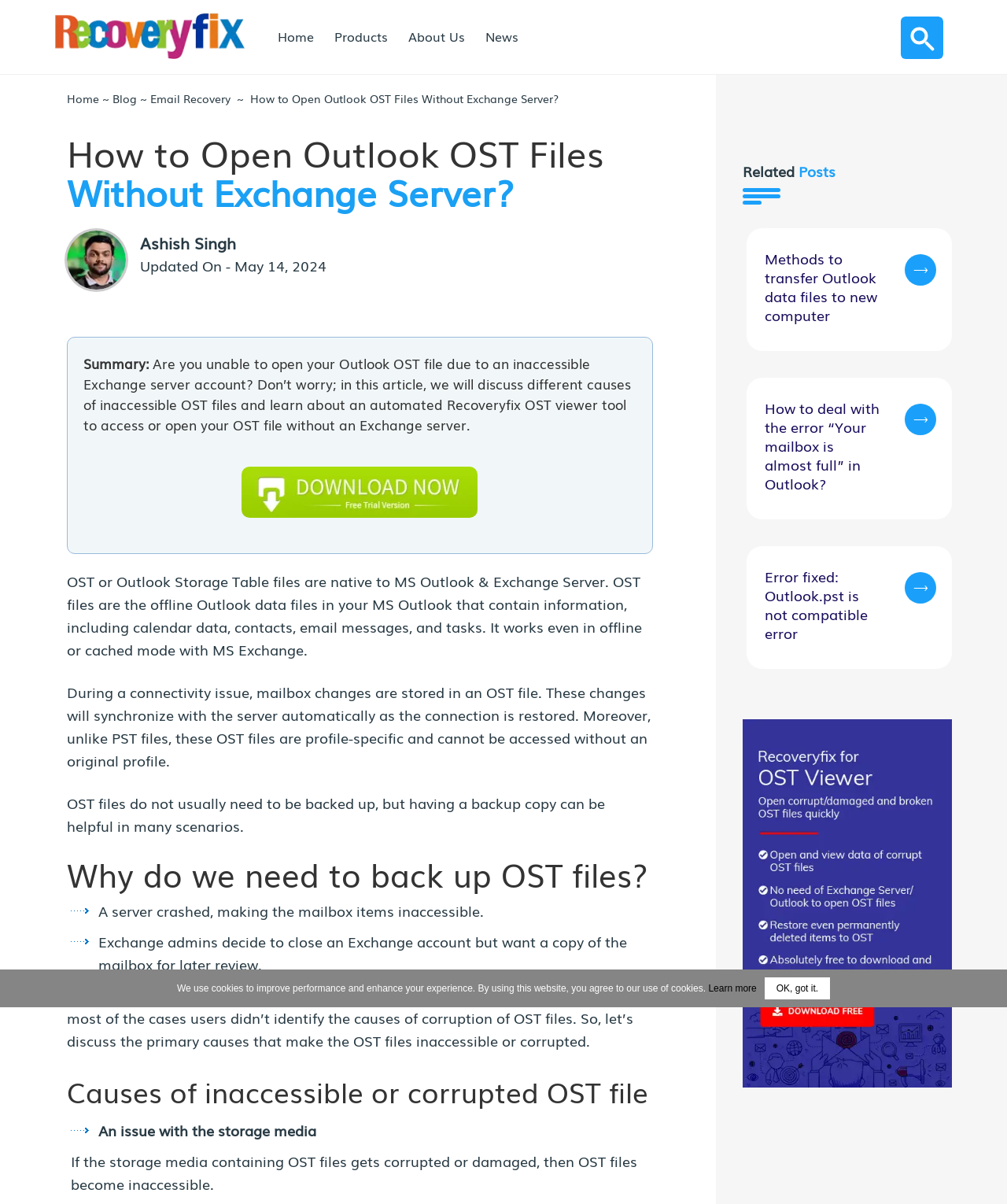Identify and provide the text of the main header on the webpage.

How to Open Outlook OST Files Without Exchange Server?